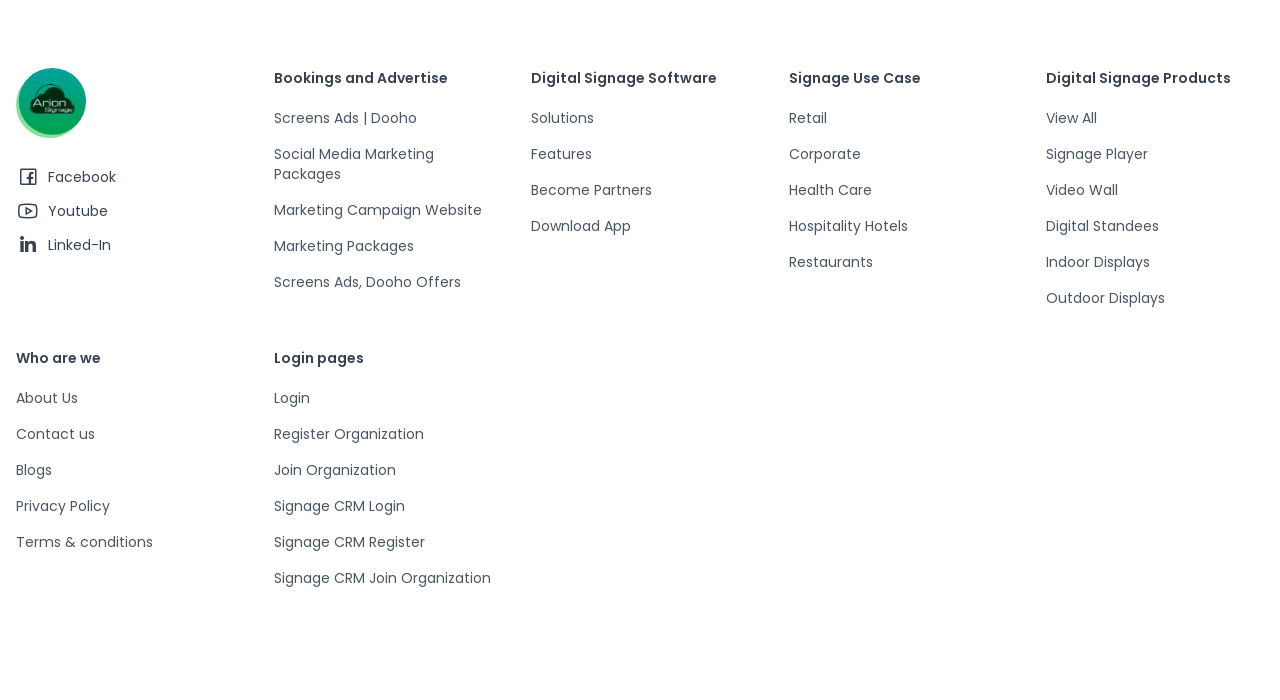Locate the bounding box coordinates of the clickable element to fulfill the following instruction: "Login to the system". Provide the coordinates as four float numbers between 0 and 1 in the format [left, top, right, bottom].

[0.214, 0.554, 0.242, 0.582]